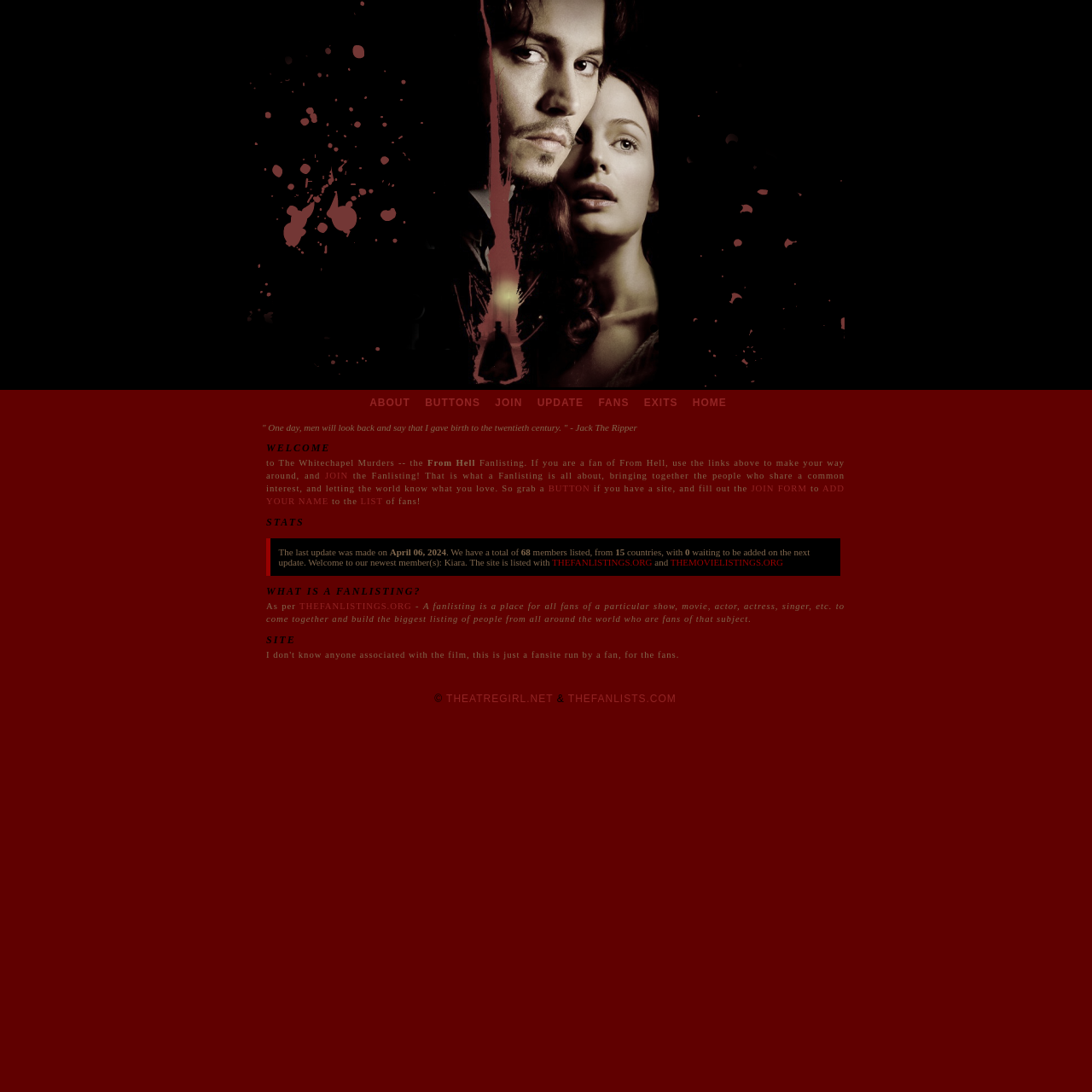Provide a thorough and detailed response to the question by examining the image: 
How many members are listed in the fanlisting?

The number of members listed in the fanlisting can be found in the static text element with bounding box coordinates [0.477, 0.501, 0.486, 0.51].